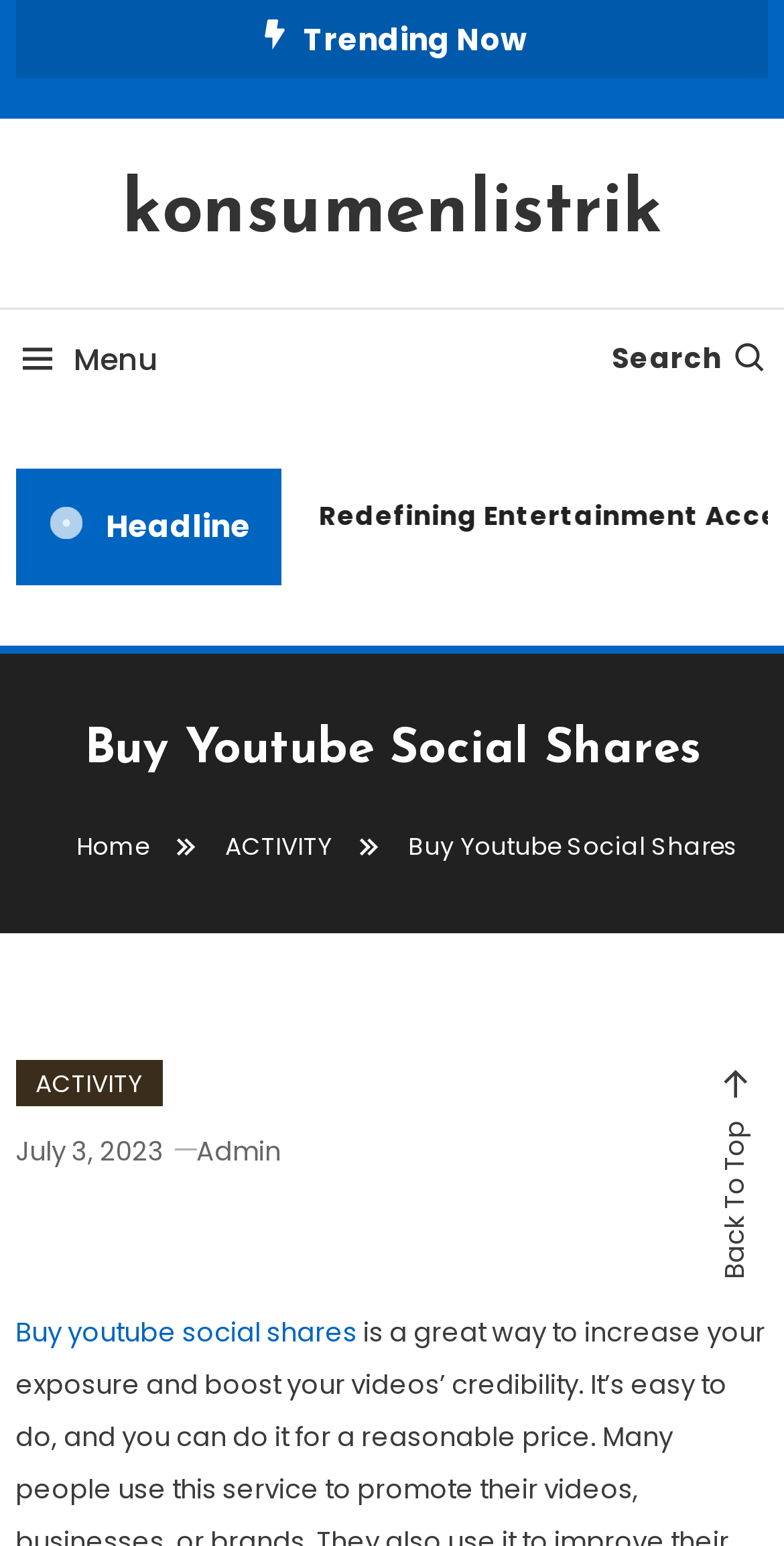Please find and generate the text of the main header of the webpage.

Buy Youtube Social Shares